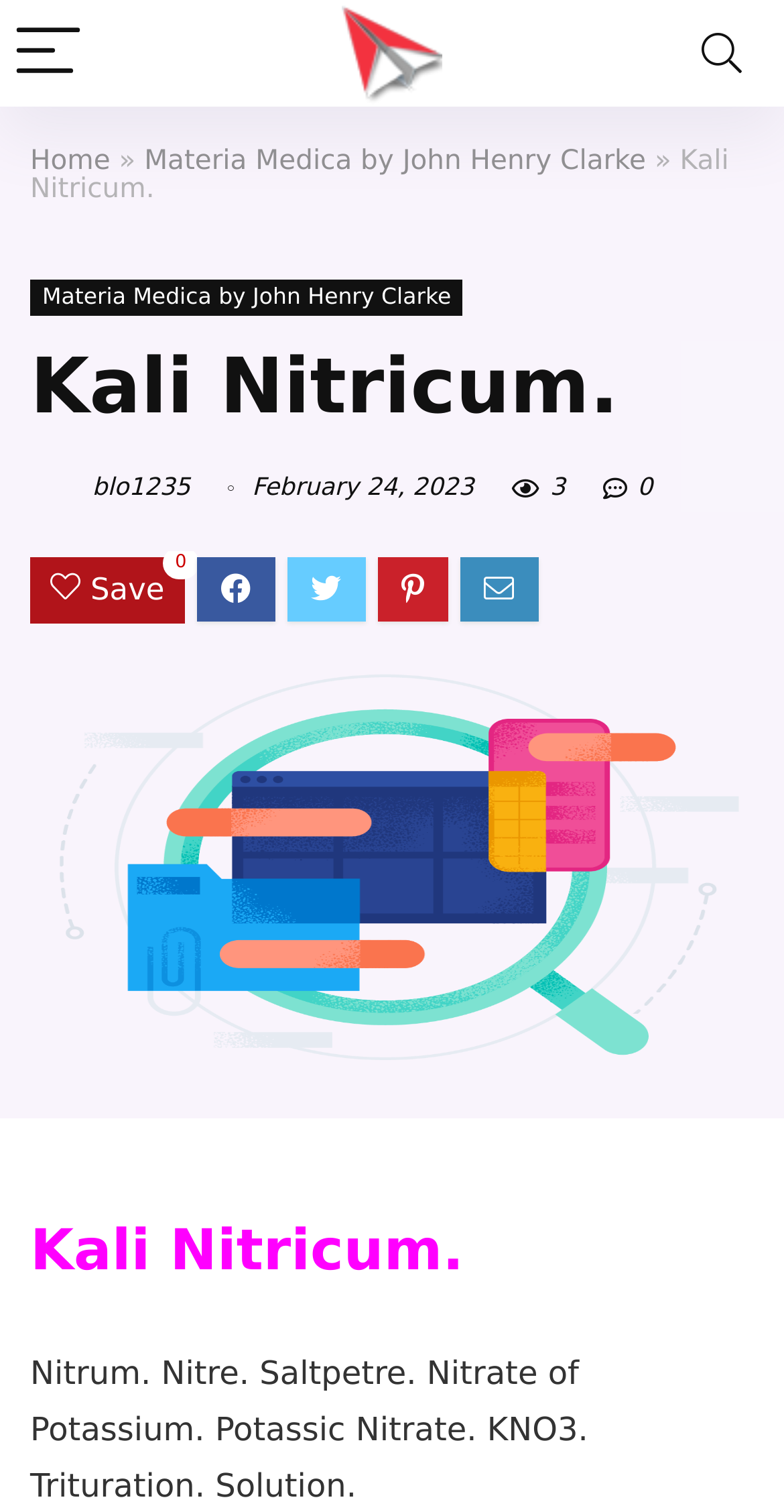How many images are there in the top navigation bar?
Please provide a full and detailed response to the question.

The top navigation bar contains two image elements, one with no OCR text and another with OCR text 'blogepostpro'. These images are likely logos or icons associated with the webpage.